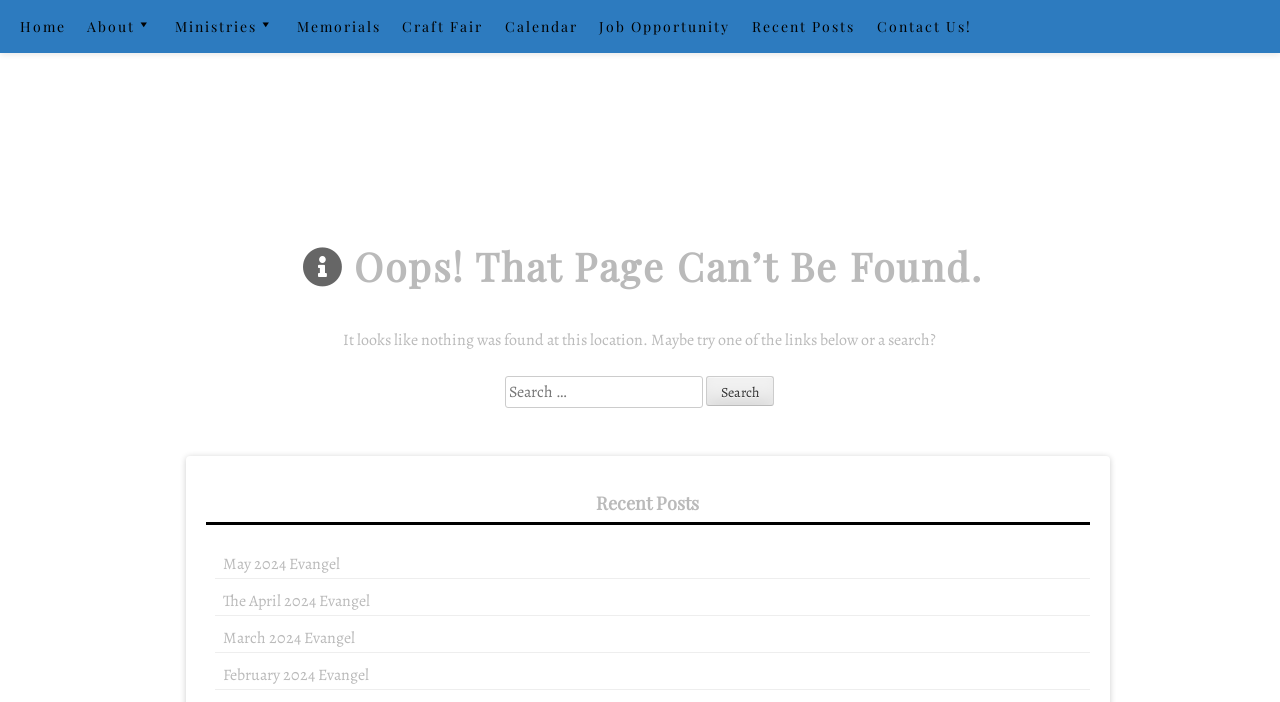Please determine the bounding box coordinates of the element's region to click in order to carry out the following instruction: "go to home page". The coordinates should be four float numbers between 0 and 1, i.e., [left, top, right, bottom].

[0.009, 0.013, 0.058, 0.063]